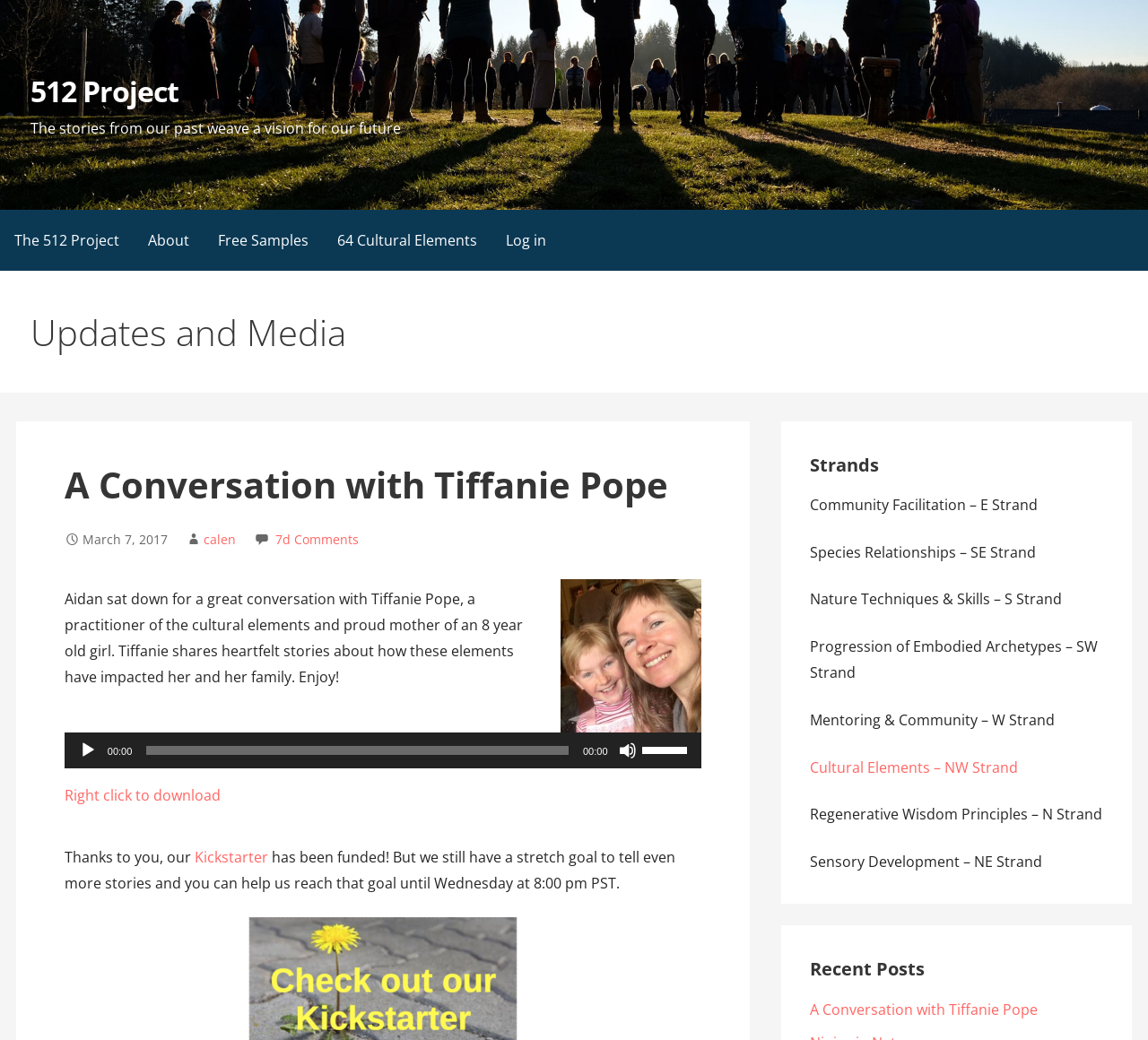How many strands are listed?
Refer to the image and give a detailed answer to the question.

The number of strands can be determined by counting the static text elements under the 'Strands' heading, which are 'Community Facilitation – E Strand', 'Species Relationships – SE Strand', and so on, totaling 8 strands.